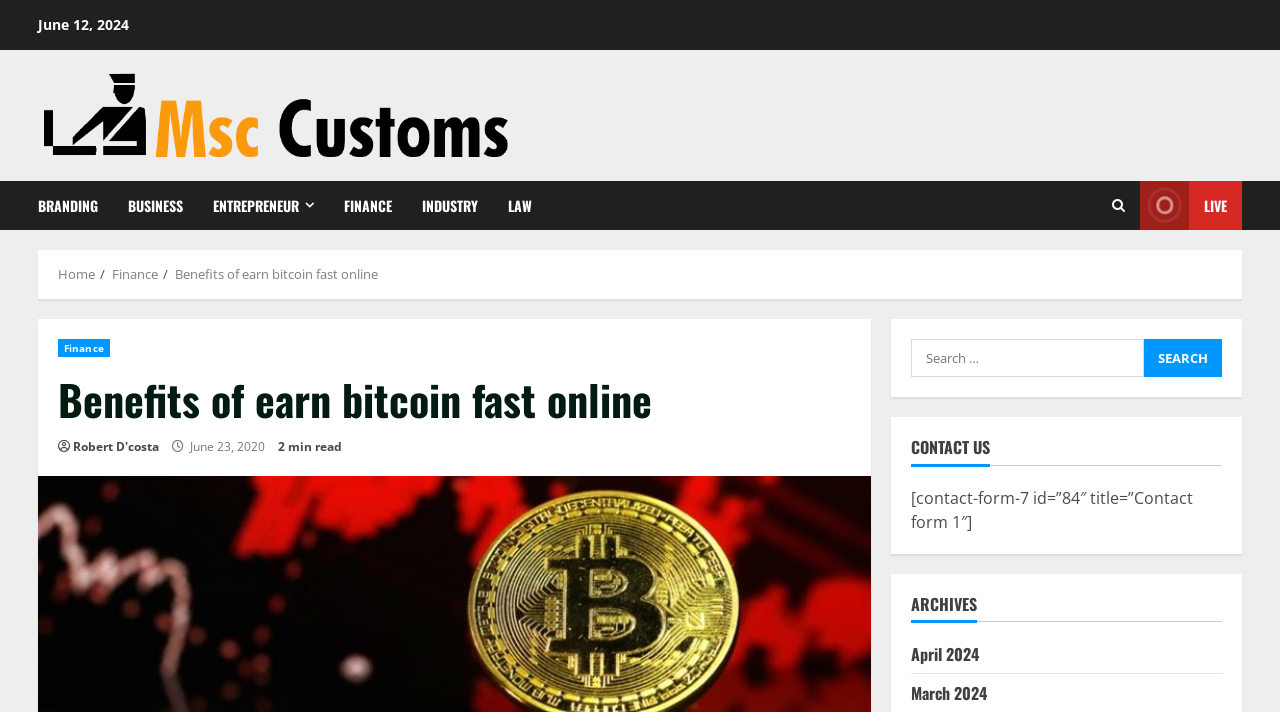With reference to the screenshot, provide a detailed response to the question below:
What is the date of the current post?

I found the date of the current post by looking at the StaticText element with the text 'June 23, 2020' which is located below the heading 'Benefits of earn bitcoin fast online'.